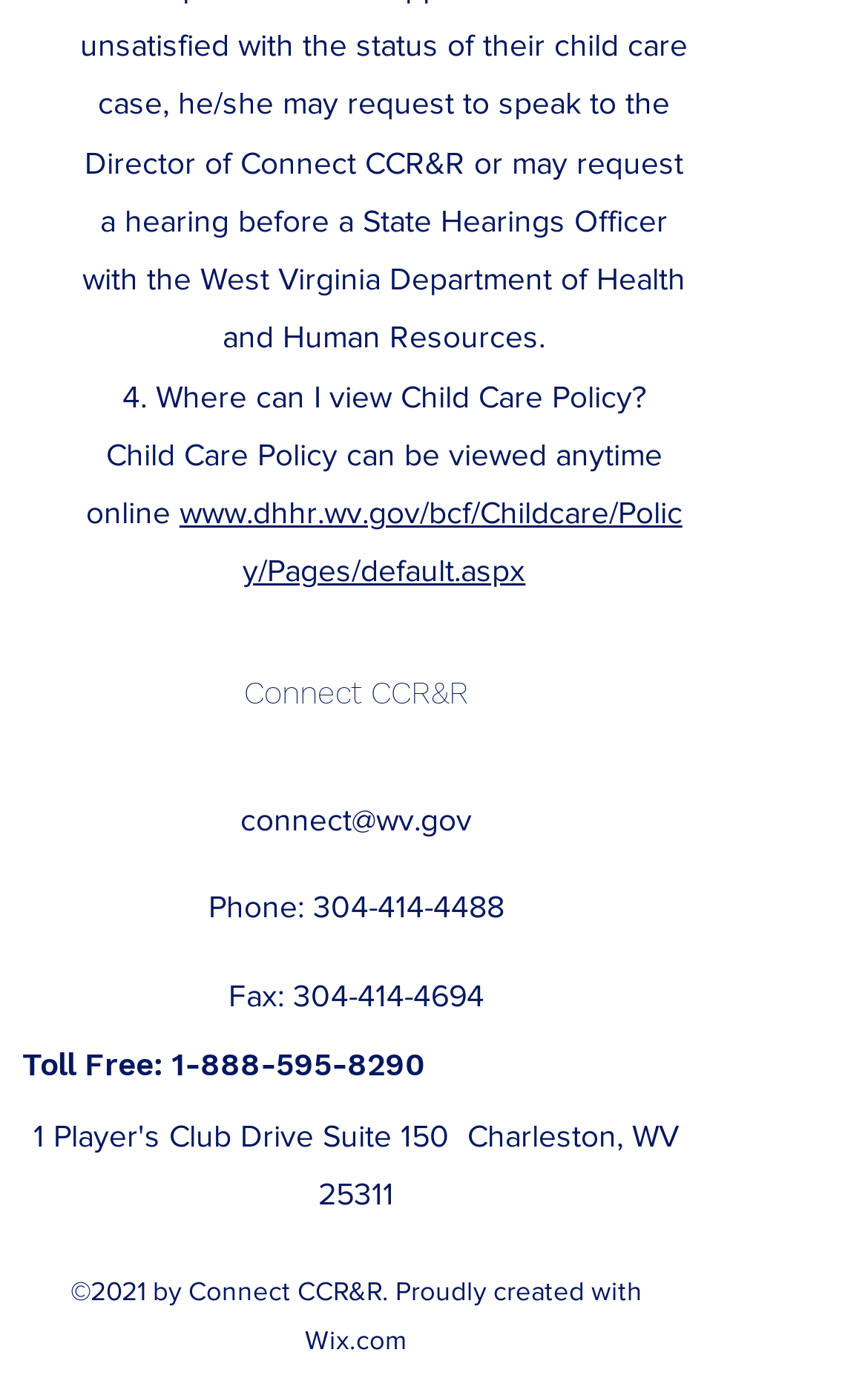Respond to the following query with just one word or a short phrase: 
What is the website to view Child Care Policy?

www.dhhr.wv.gov/bcf/Childcare/Policy/Pages/default.aspx